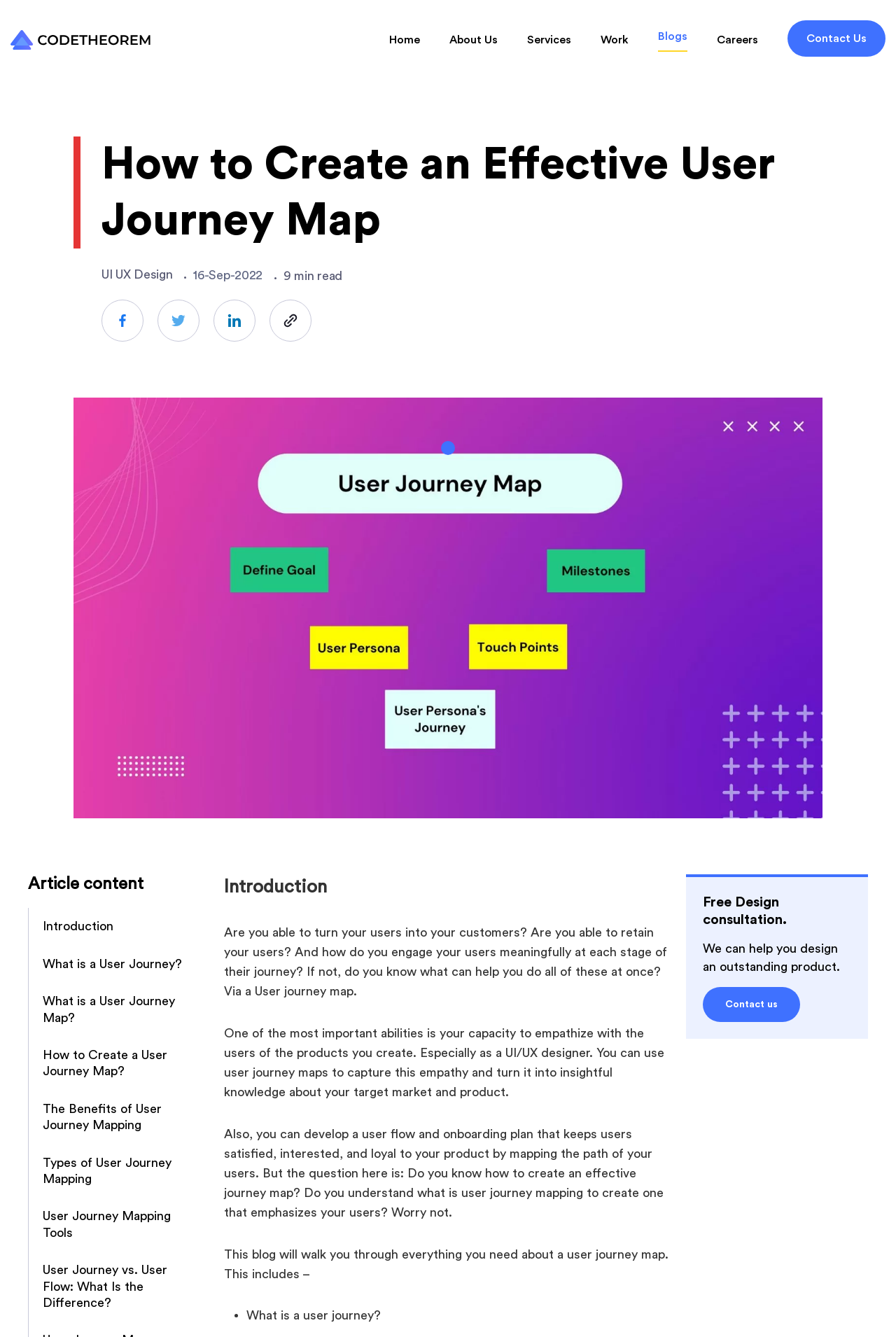Locate the bounding box coordinates of the element's region that should be clicked to carry out the following instruction: "Click on the 'Home' link". The coordinates need to be four float numbers between 0 and 1, i.e., [left, top, right, bottom].

[0.434, 0.024, 0.469, 0.036]